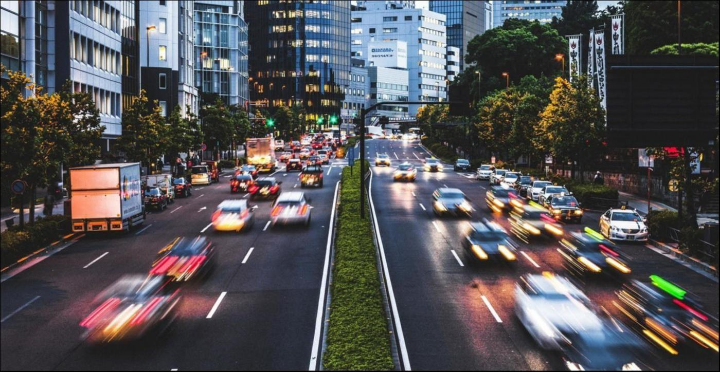Respond with a single word or short phrase to the following question: 
What is the purpose of the trees lining the road?

To provide a touch of nature